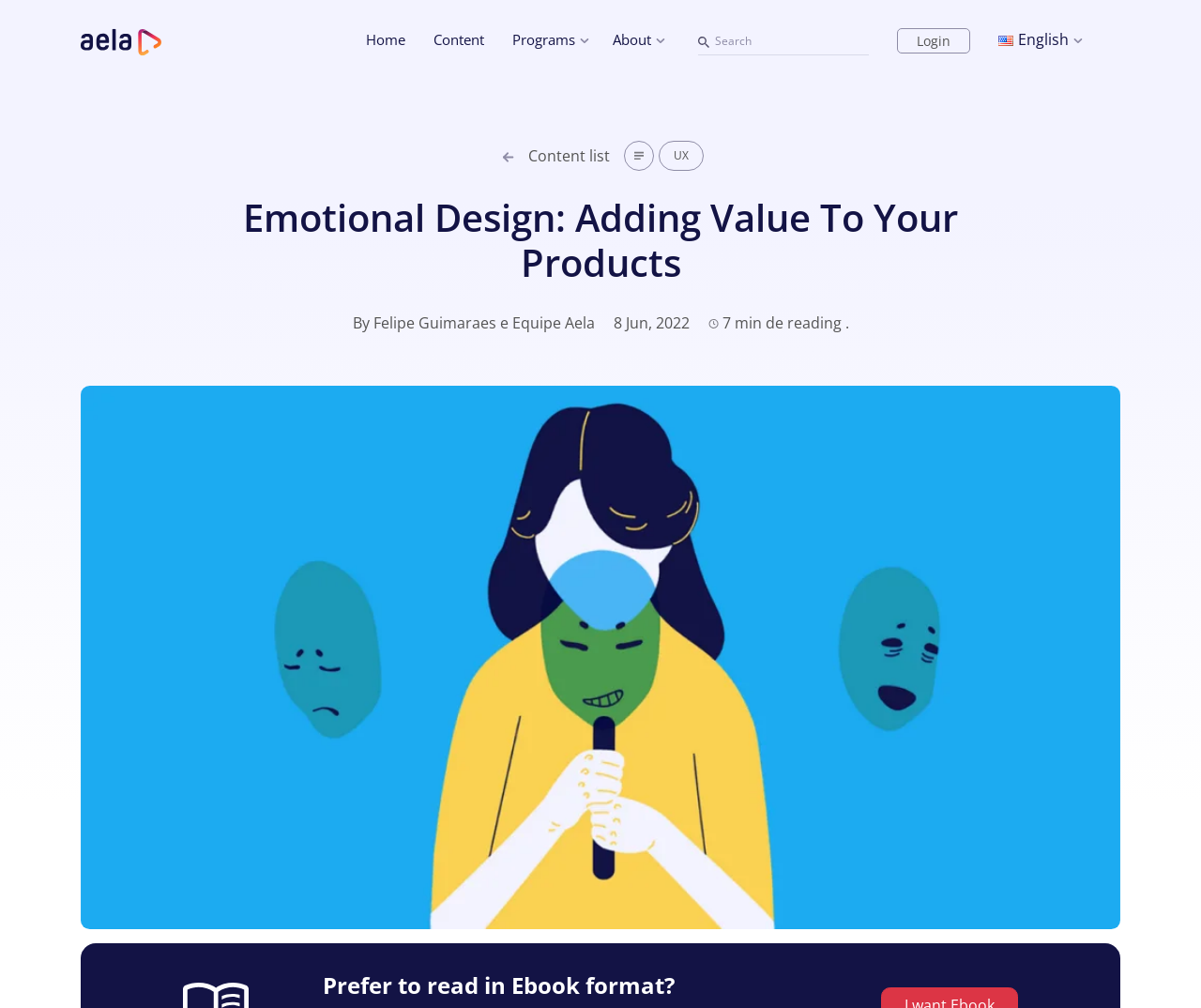What is the topic of the article?
Using the image as a reference, give a one-word or short phrase answer.

Emotional Design